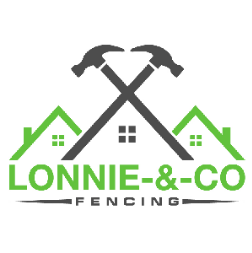What services does Lonnie & Co. provide?
Examine the image and provide an in-depth answer to the question.

The caption states that Lonnie & Co. is known for providing professional fence and concrete services throughout the Dallas-Fort Worth Metroplex, which is reflected in their logo and company expertise.